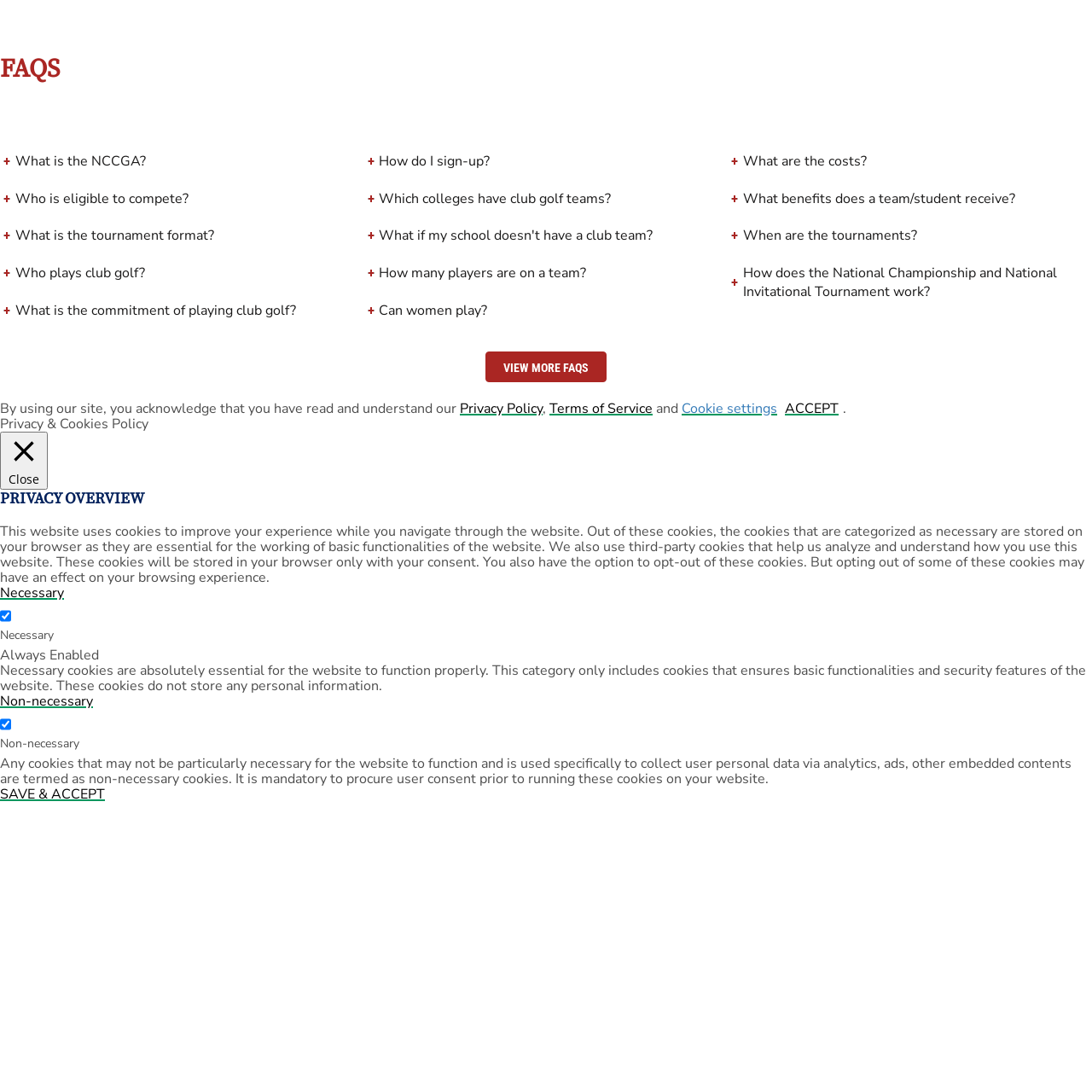What is the last FAQ question?
From the image, provide a succinct answer in one word or a short phrase.

How does the National Championship and National Invitational Tournament work?